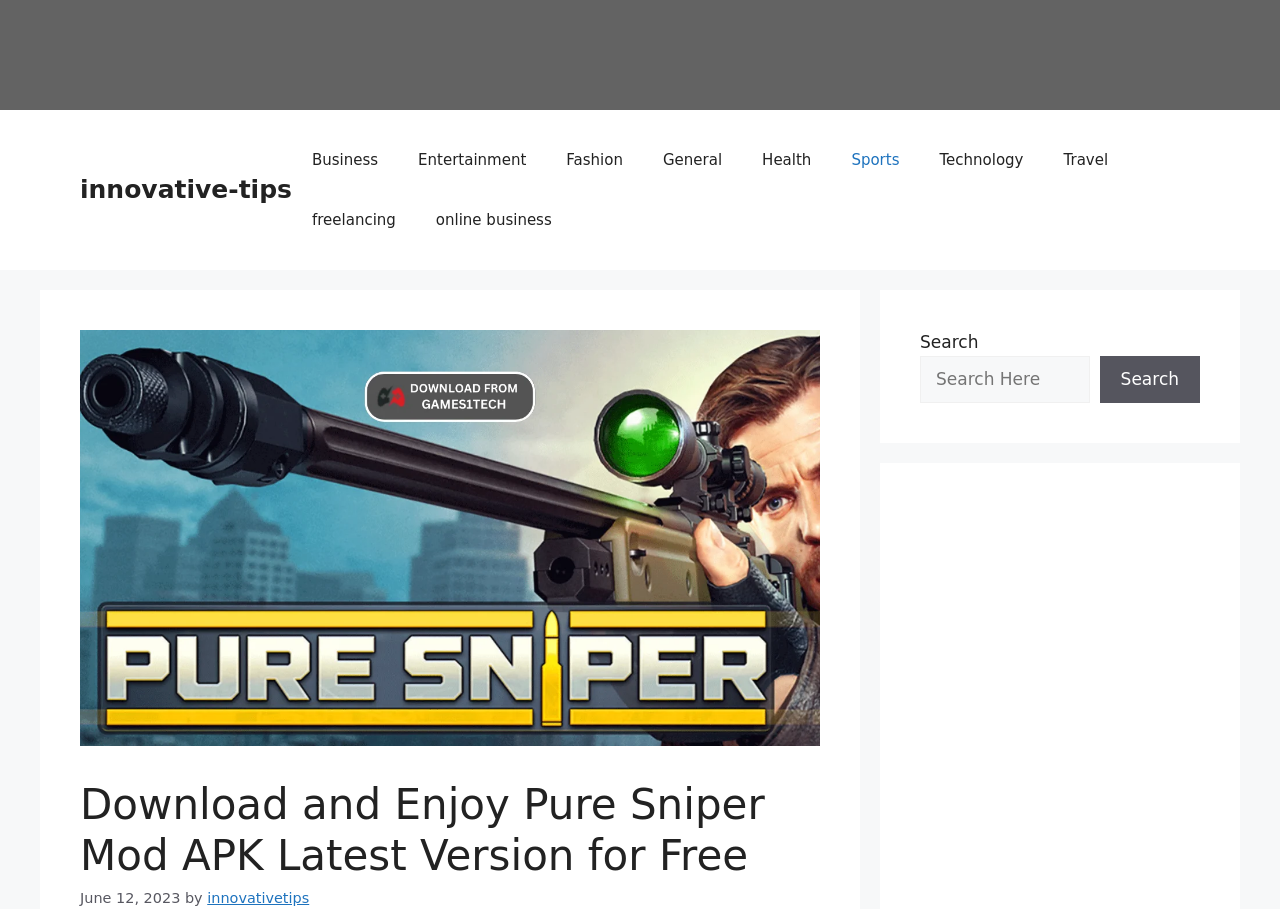Please determine the bounding box coordinates of the area that needs to be clicked to complete this task: 'Click the Post Comment button'. The coordinates must be four float numbers between 0 and 1, formatted as [left, top, right, bottom].

None